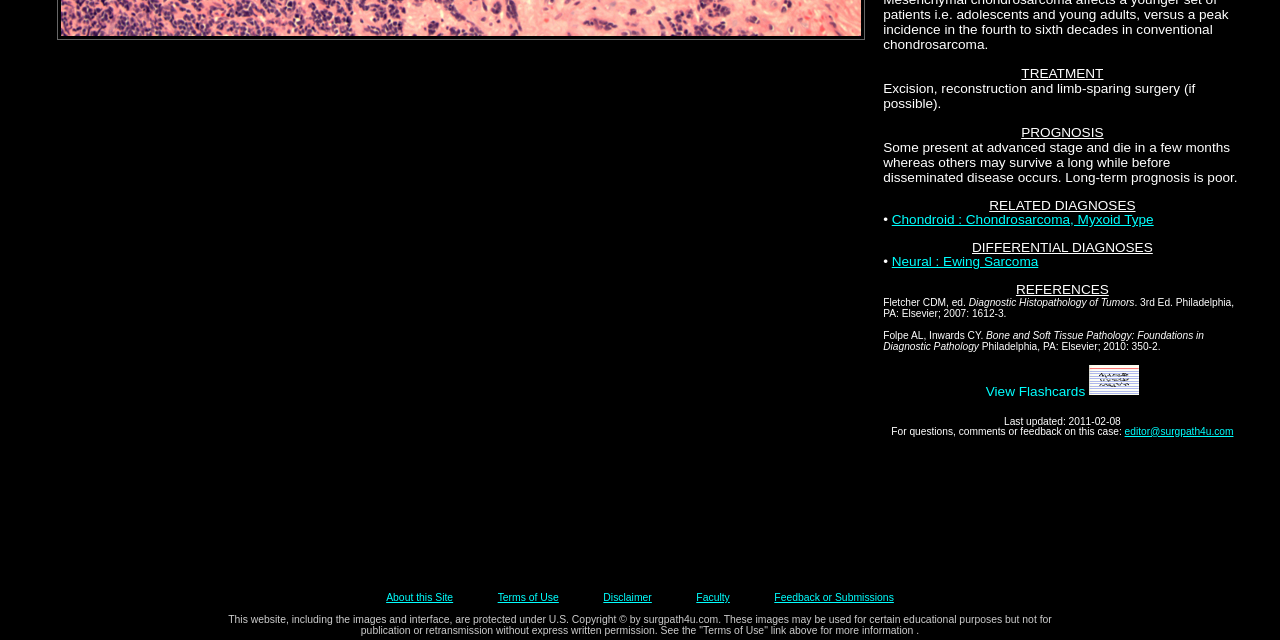Given the webpage screenshot and the description, determine the bounding box coordinates (top-left x, top-left y, bottom-right x, bottom-right y) that define the location of the UI element matching this description: Neural : Ewing Sarcoma

[0.697, 0.397, 0.811, 0.421]